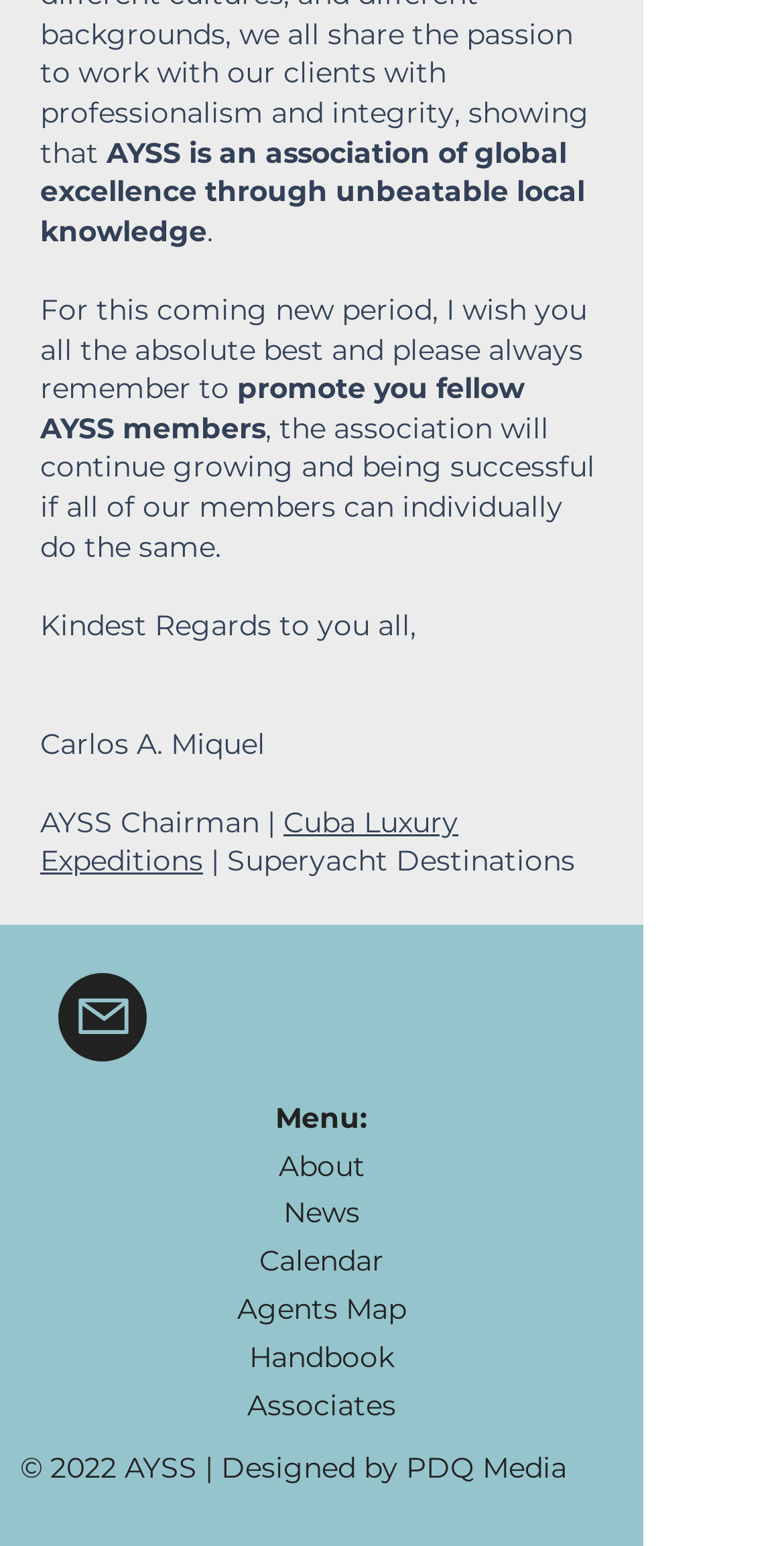Show the bounding box coordinates for the HTML element described as: "name="EMAIL" placeholder="Your email address"".

None